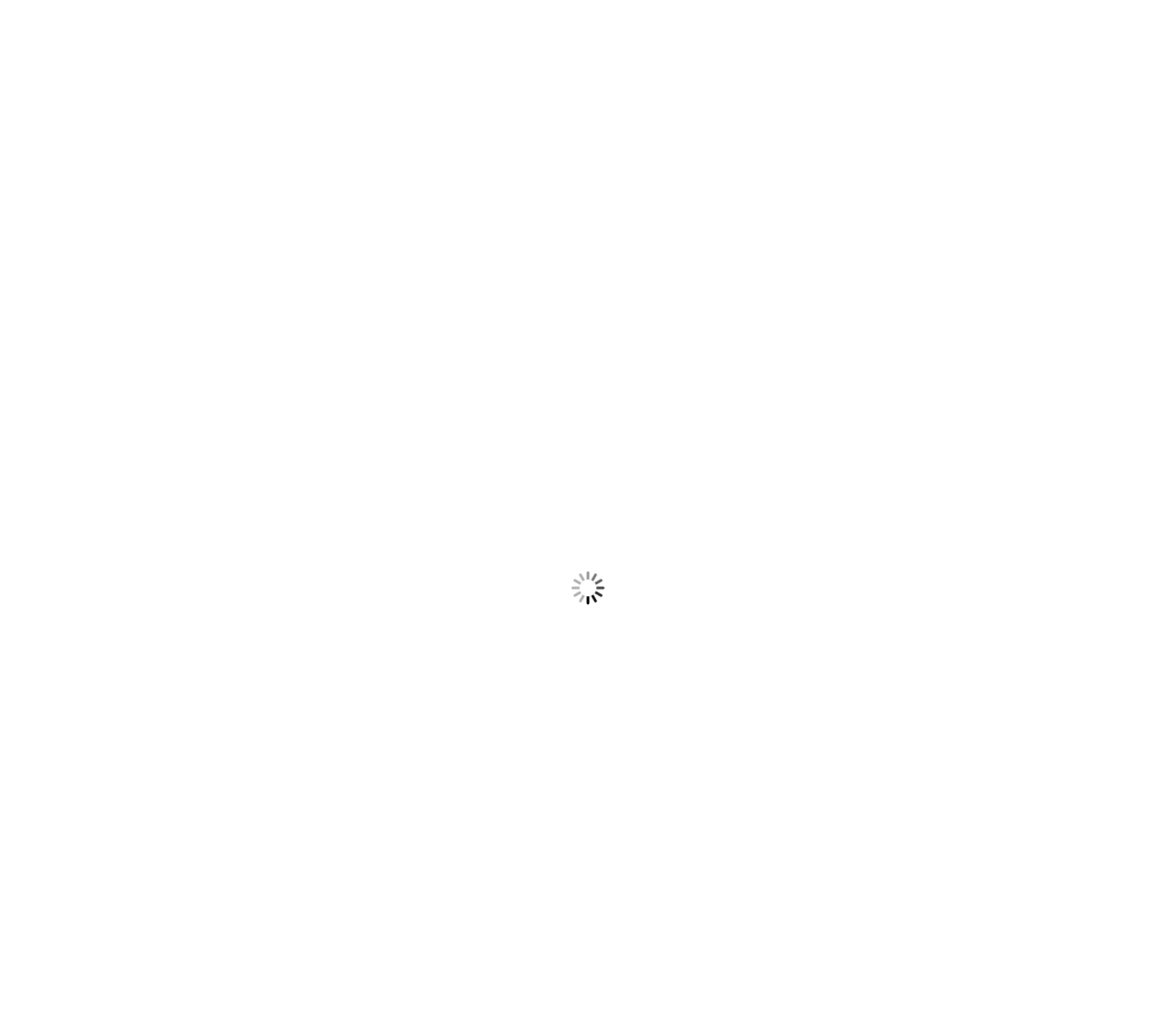From the image, can you give a detailed response to the question below:
What university did the lawyer graduate from?

I found the answer by looking at the static text element with the text 'of the Tel Aviv University Faculty of Law (LLB) and holds a master’s degree in law (LLM) from New York University', which indicates that the lawyer graduated from Tel Aviv University.